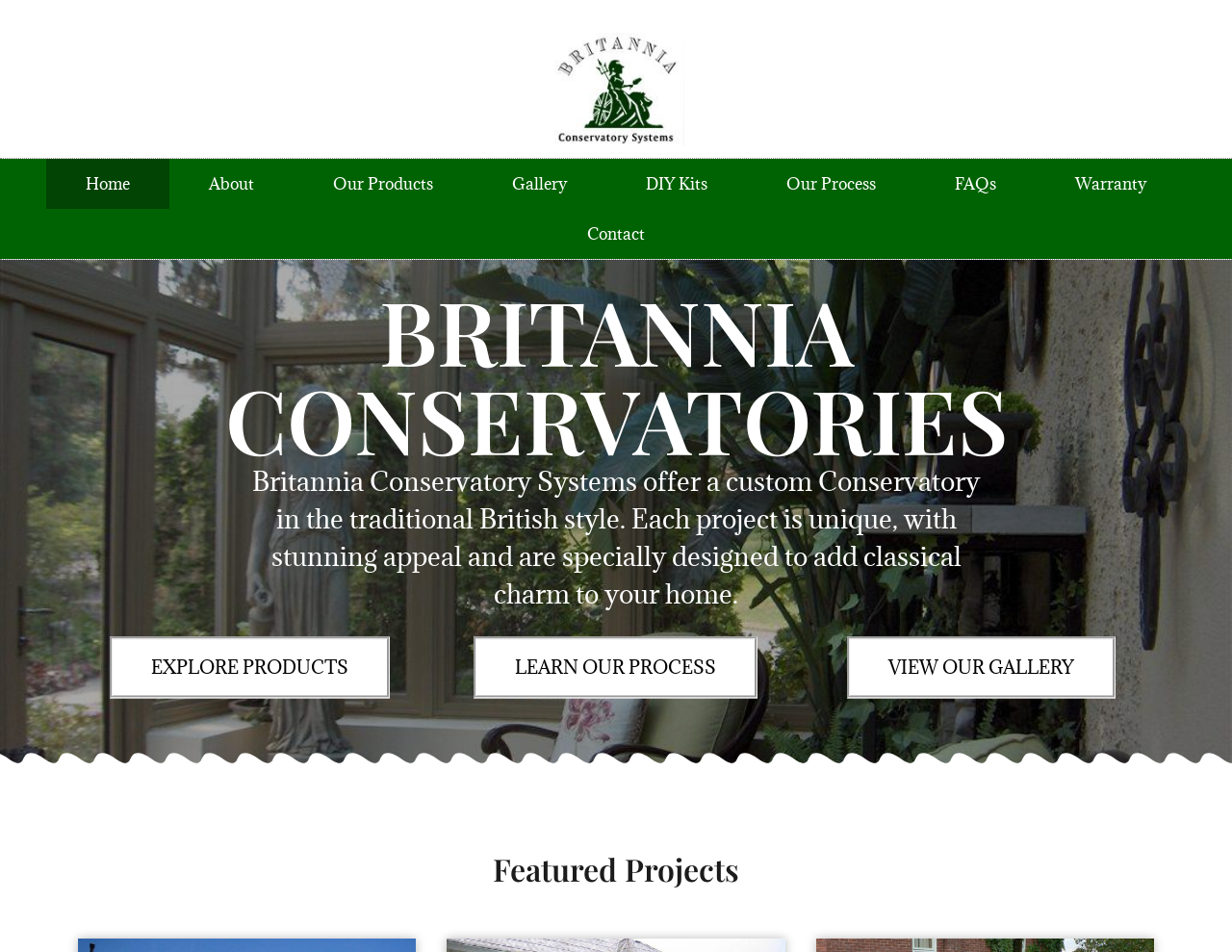Specify the bounding box coordinates for the region that must be clicked to perform the given instruction: "learn about the process".

[0.385, 0.669, 0.615, 0.734]